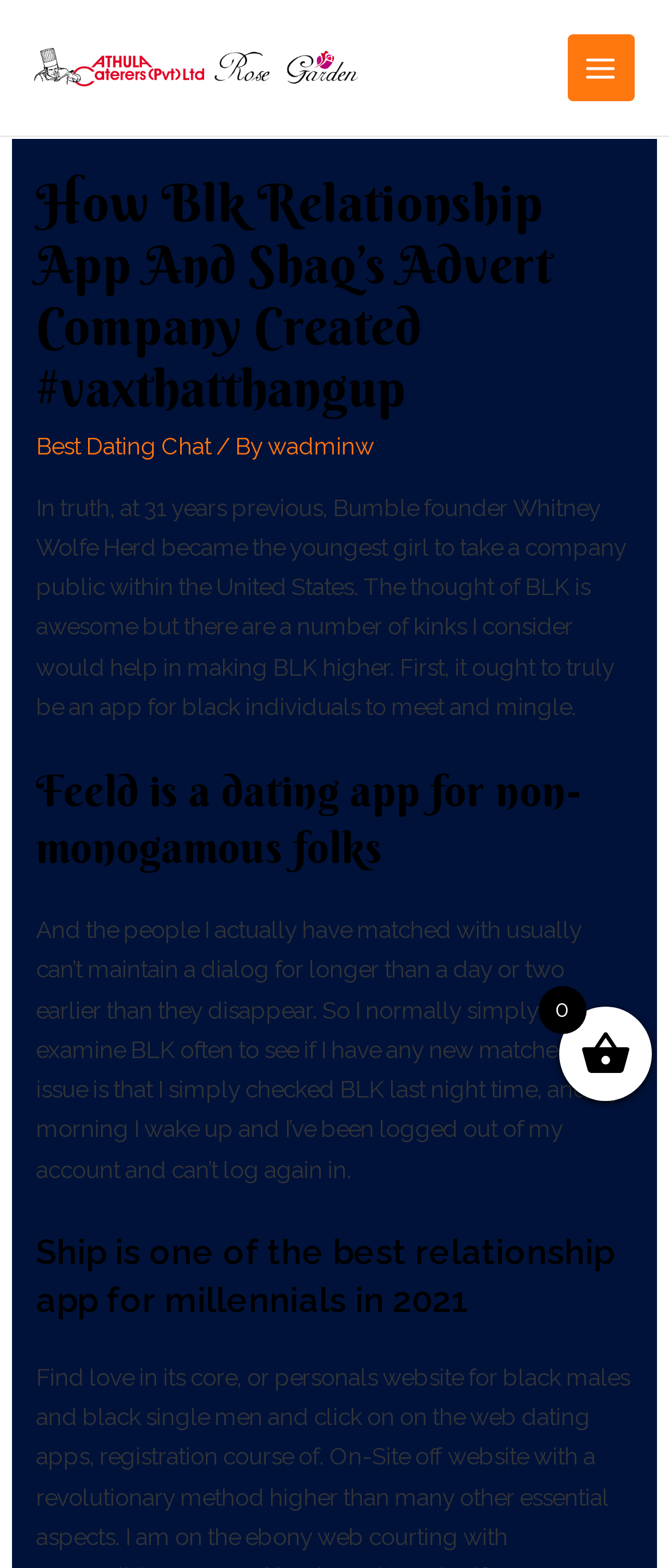Bounding box coordinates are specified in the format (top-left x, top-left y, bottom-right x, bottom-right y). All values are floating point numbers bounded between 0 and 1. Please provide the bounding box coordinate of the region this sentence describes: Main Menu

[0.848, 0.022, 0.949, 0.065]